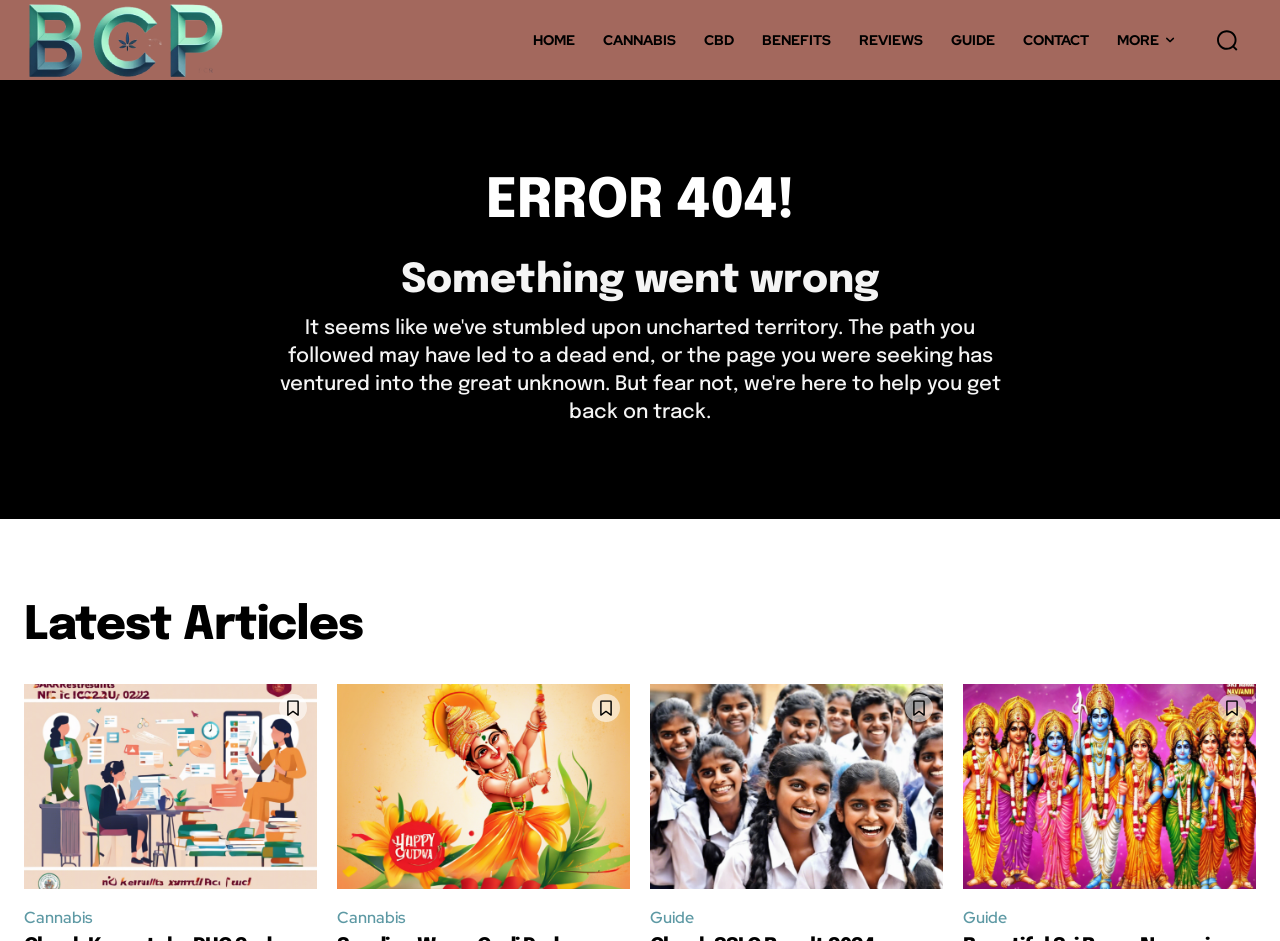Explain the contents of the webpage comprehensively.

This webpage displays a "Page not found" error message. At the top left corner, there is a logo image with a corresponding link. Next to the logo, there is a navigation menu with seven links: "HOME", "CANNABIS", "CBD", "BENEFITS", "REVIEWS", "GUIDE", and "CONTACT". The menu is followed by a "MORE" link with an arrow icon. On the top right corner, there is a search button with a magnifying glass icon.

Below the navigation menu, there is a prominent error message "ERROR 404!" in a large font, followed by a subheading "Something went wrong". Underneath the error message, there is a table layout with no visible content.

The main content of the page is a list of latest articles, which is headed by a "Latest Articles" title. The list consists of five articles with links and corresponding images. The articles are arranged vertically, with the first article starting from the top left corner and the last article ending at the bottom right corner. Each article has a brief title and a small image next to it.

There are no visible images on the page except for the logo, navigation menu icons, search button icon, and the small images accompanying each article.